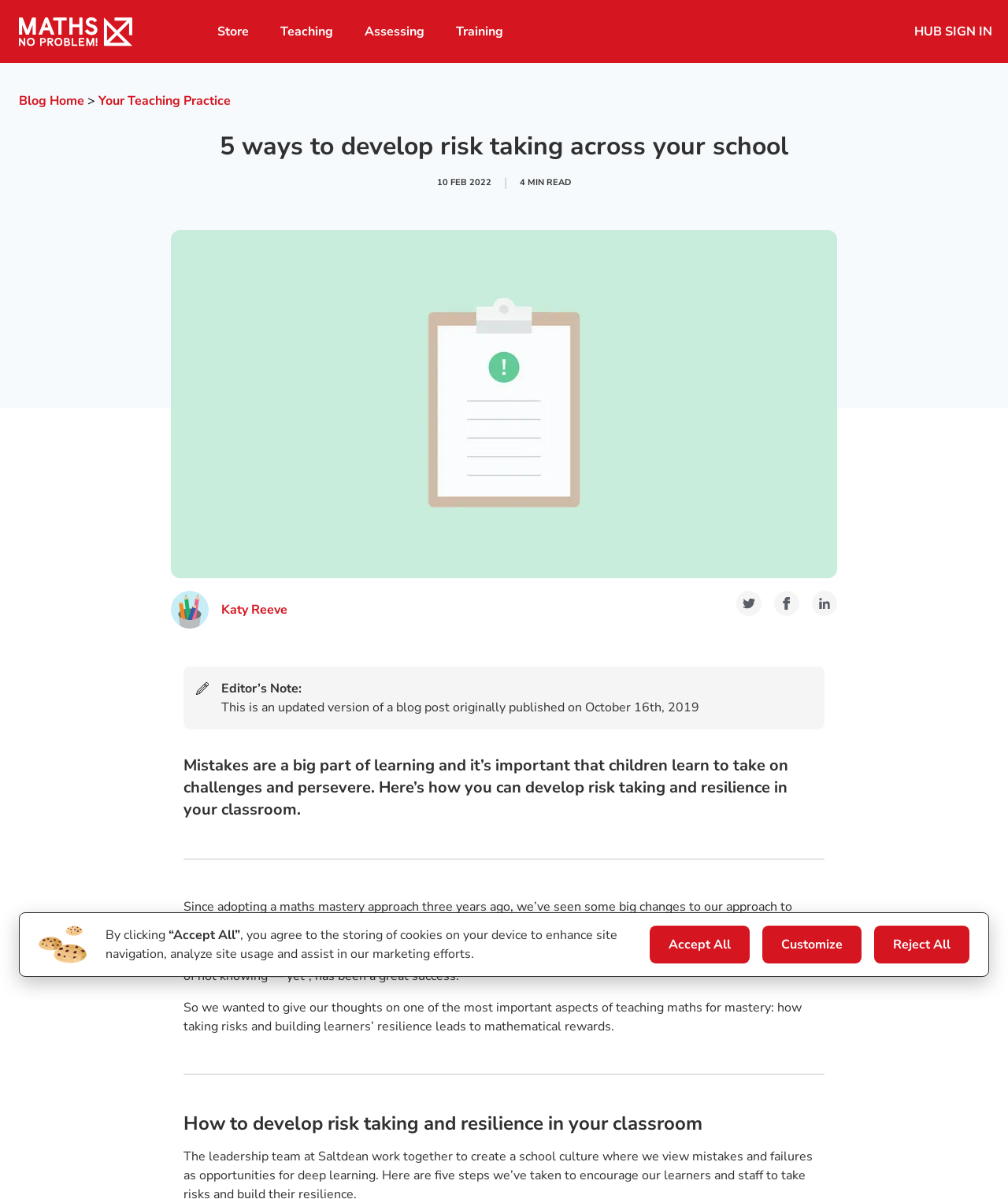Pinpoint the bounding box coordinates of the element you need to click to execute the following instruction: "Share on Twitter". The bounding box should be represented by four float numbers between 0 and 1, in the format [left, top, right, bottom].

[0.73, 0.493, 0.755, 0.514]